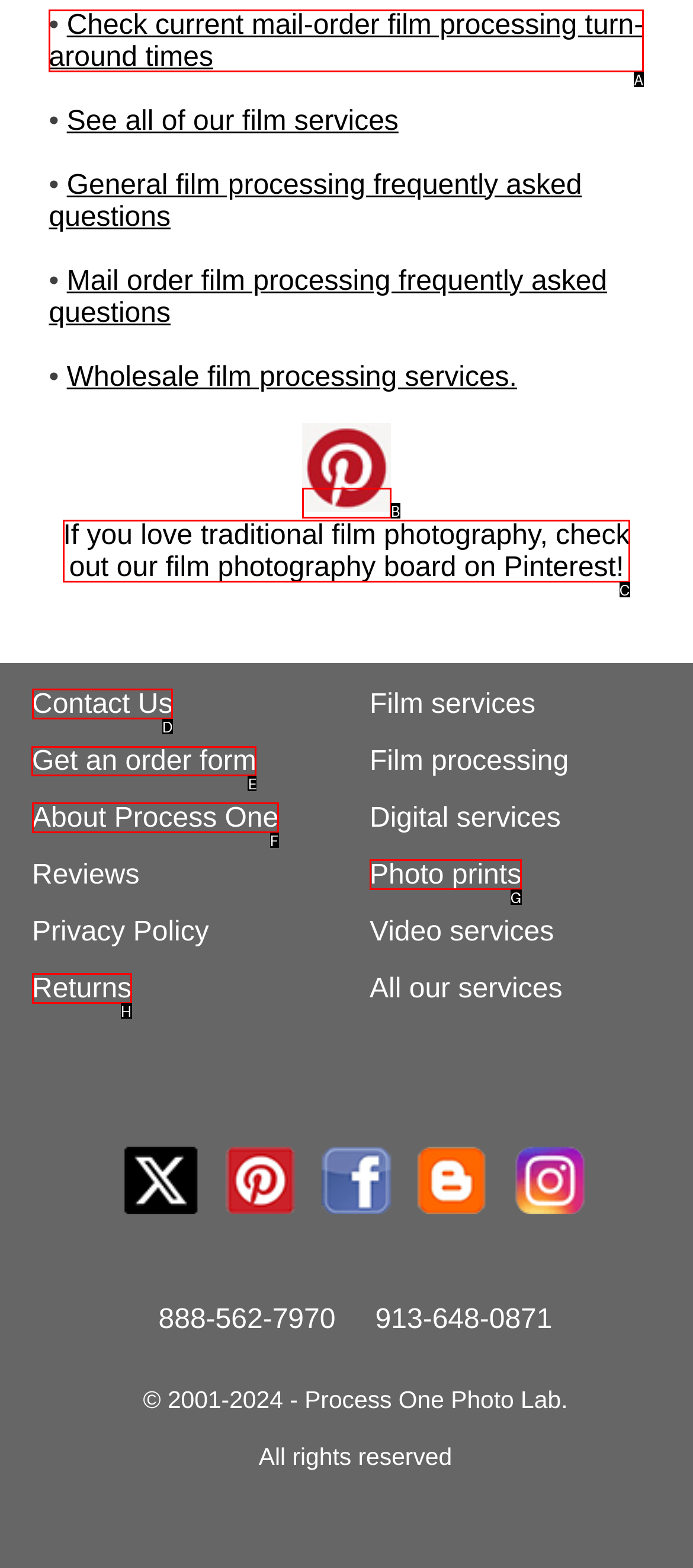Choose the HTML element to click for this instruction: Get an order form Answer with the letter of the correct choice from the given options.

E